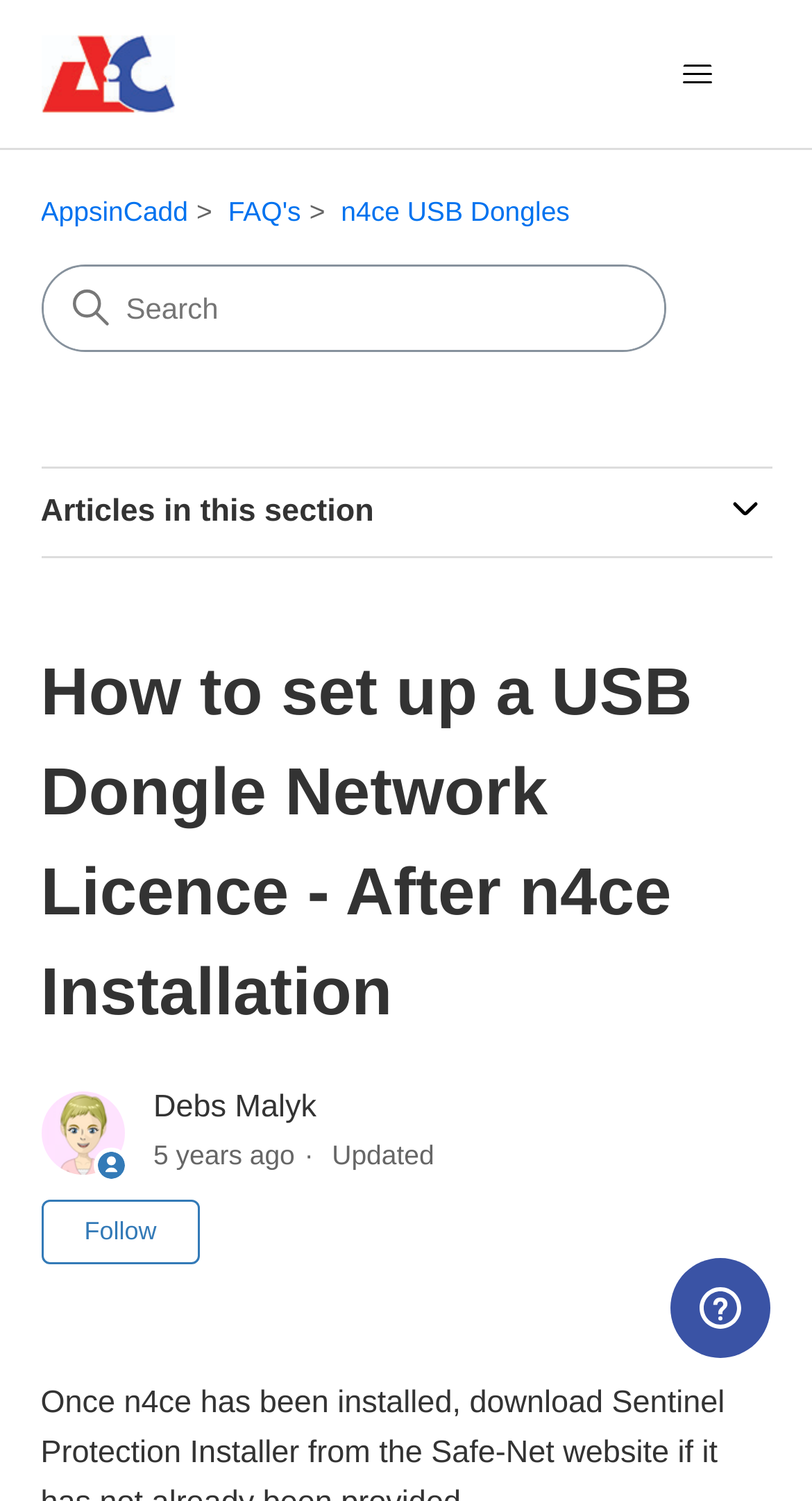What is the topic of the article?
Using the image as a reference, answer the question with a short word or phrase.

USB Dongle Network Licence